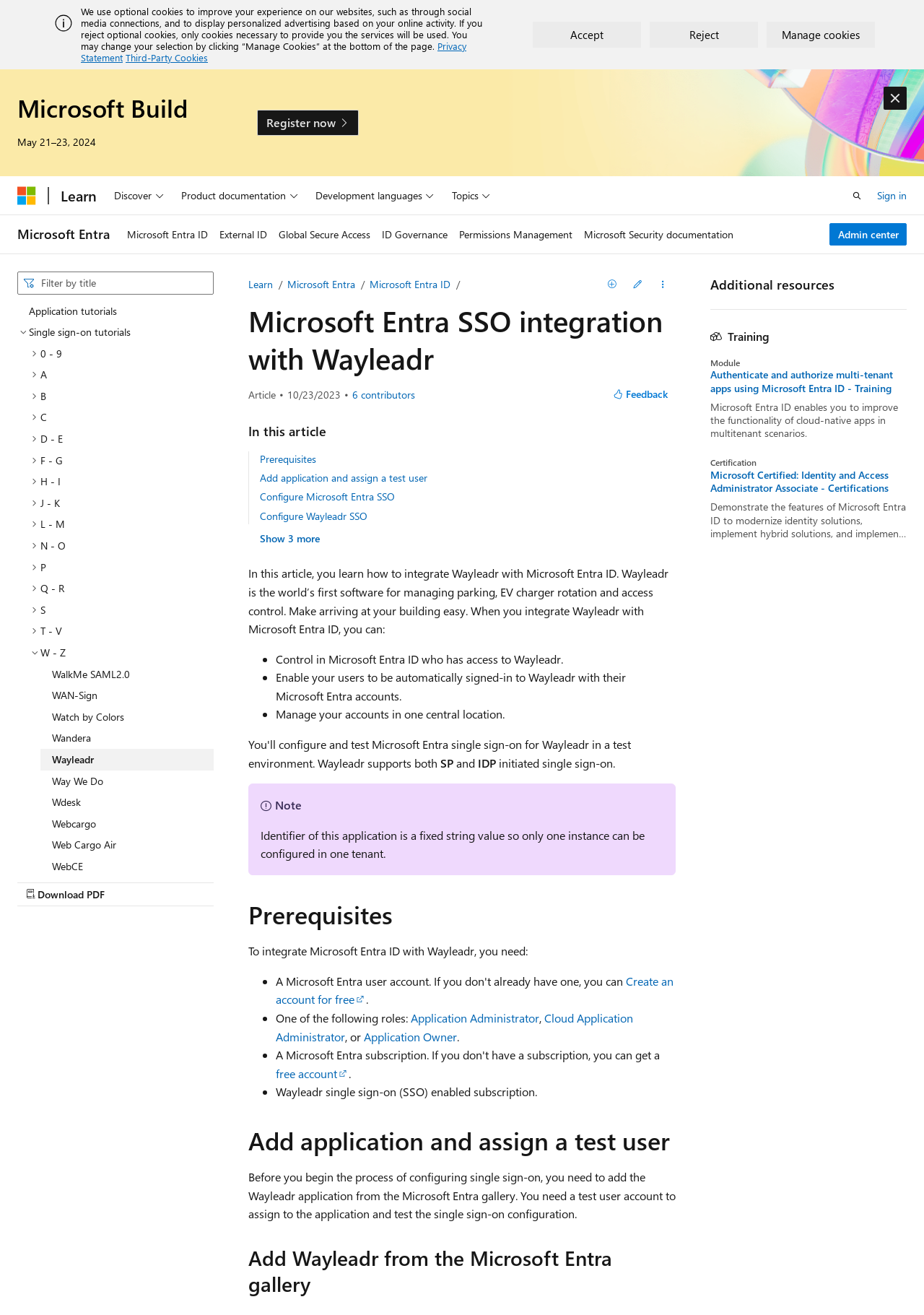Provide a brief response to the question below using one word or phrase:
What is the event mentioned in the top-left corner of the page?

Microsoft Build